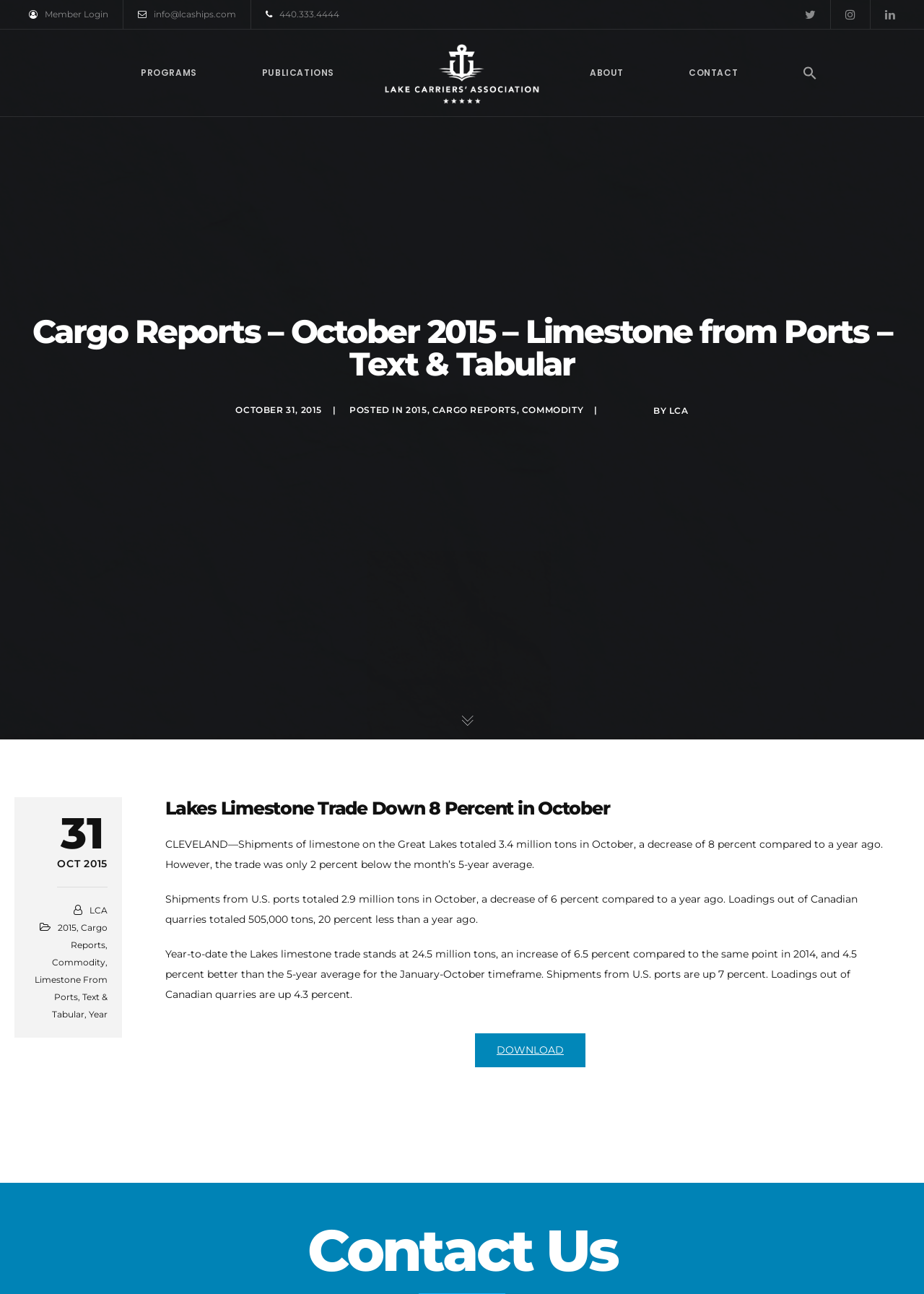Provide the bounding box for the UI element matching this description: "Great Lakes Shipping".

[0.532, 0.194, 0.718, 0.211]